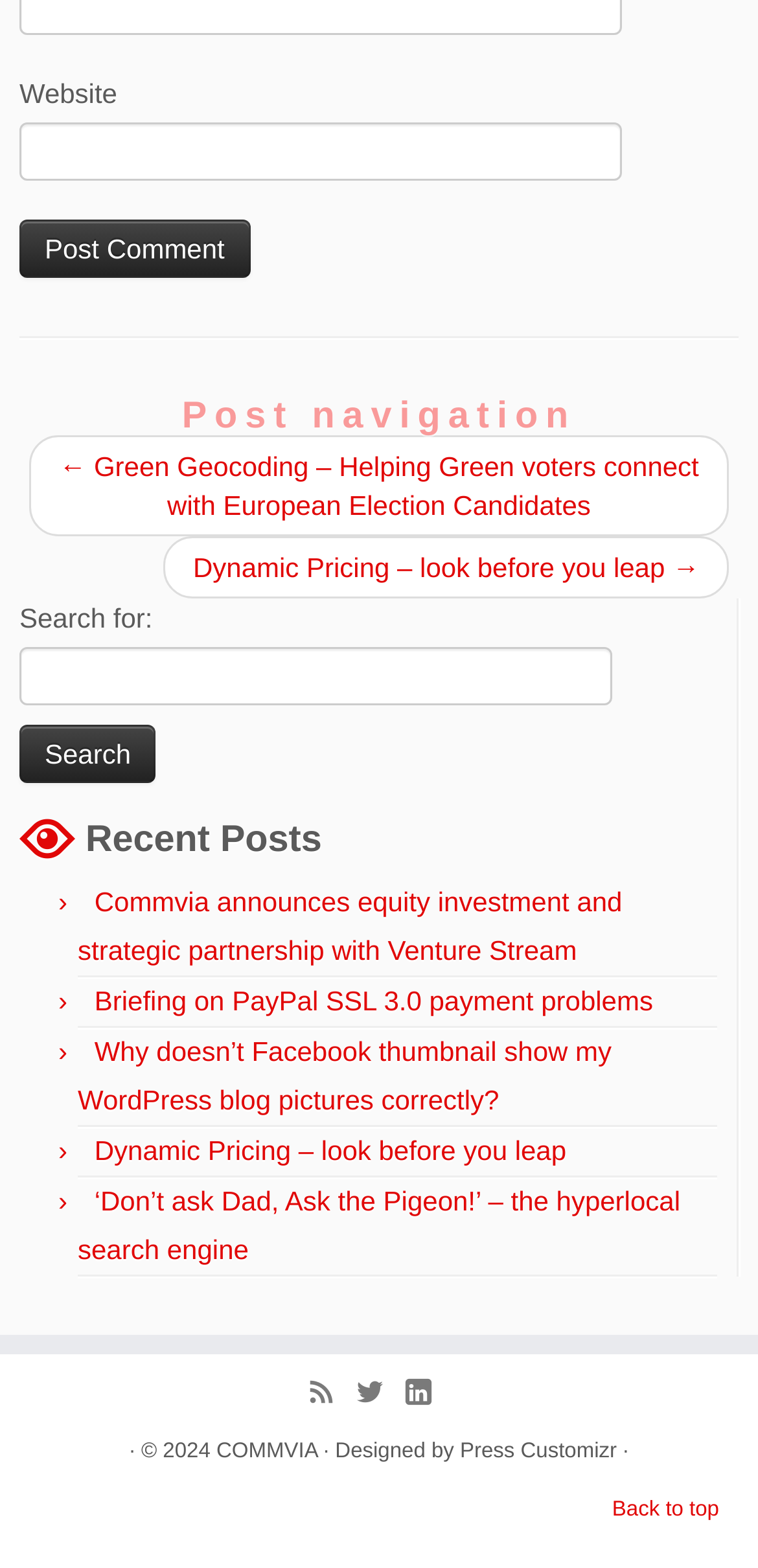Please reply with a single word or brief phrase to the question: 
What is the purpose of the button at the top?

Post Comment